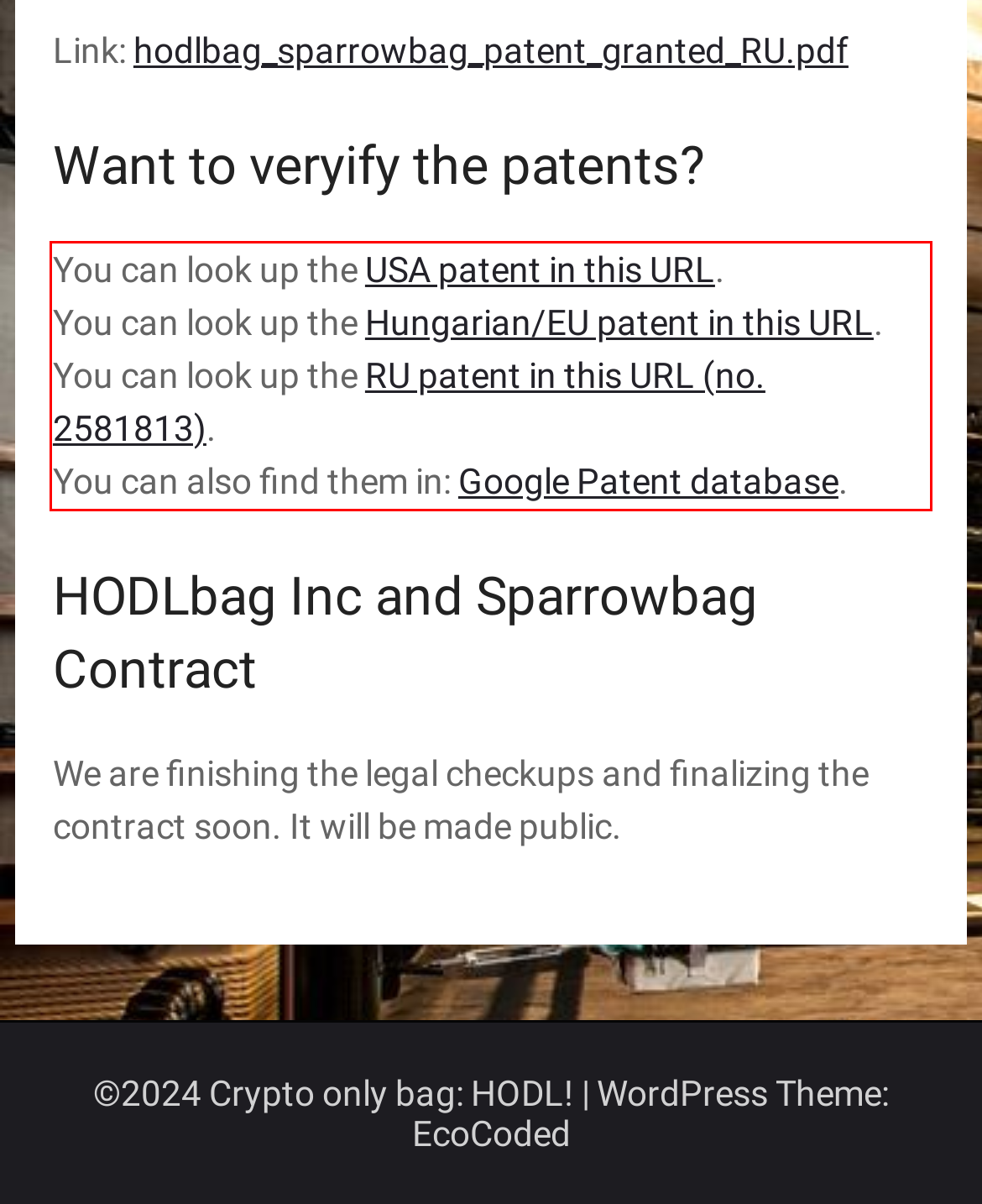You are given a screenshot of a webpage with a UI element highlighted by a red bounding box. Please perform OCR on the text content within this red bounding box.

You can look up the USA patent in this URL. You can look up the Hungarian/EU patent in this URL. You can look up the RU patent in this URL (no. 2581813). You can also find them in: Google Patent database.